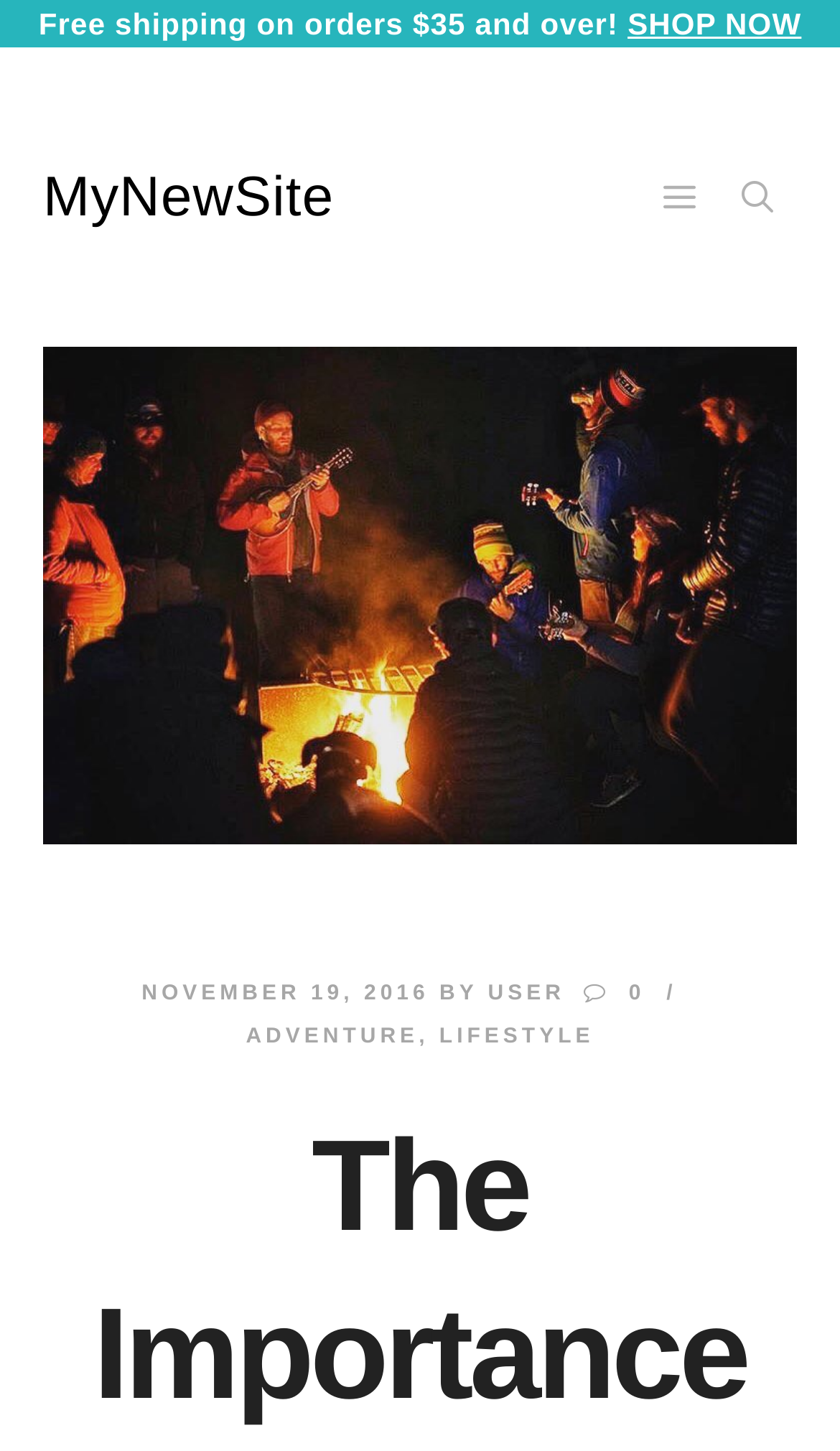What is the position of the search button?
From the details in the image, provide a complete and detailed answer to the question.

The webpage has a generic element 'Search' with bounding box coordinates [0.856, 0.116, 0.949, 0.154] which indicates that the search button is located at the top right of the webpage.